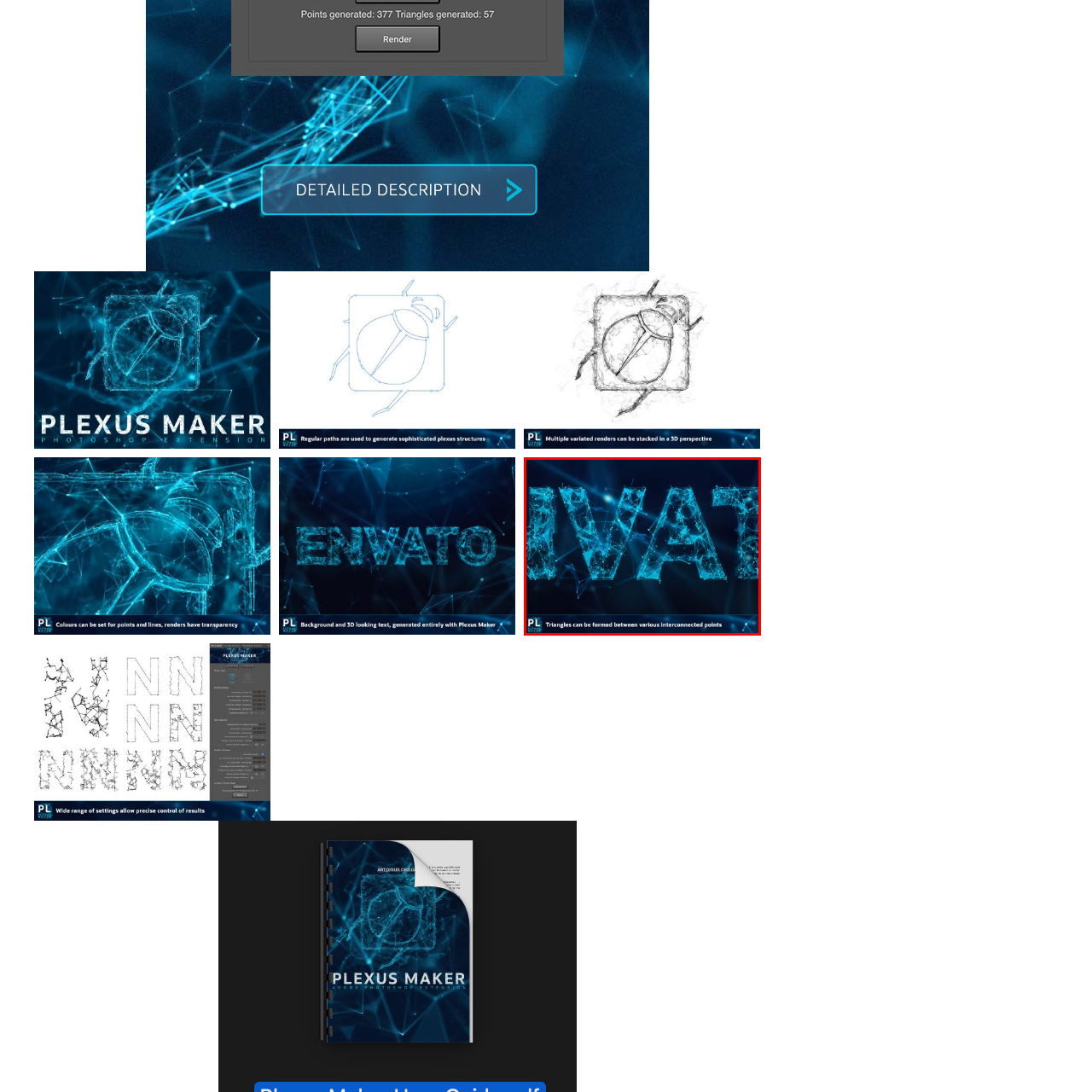Check the image inside the red boundary and briefly answer: What is the atmosphere created by the dark background?

Futuristic and high-tech